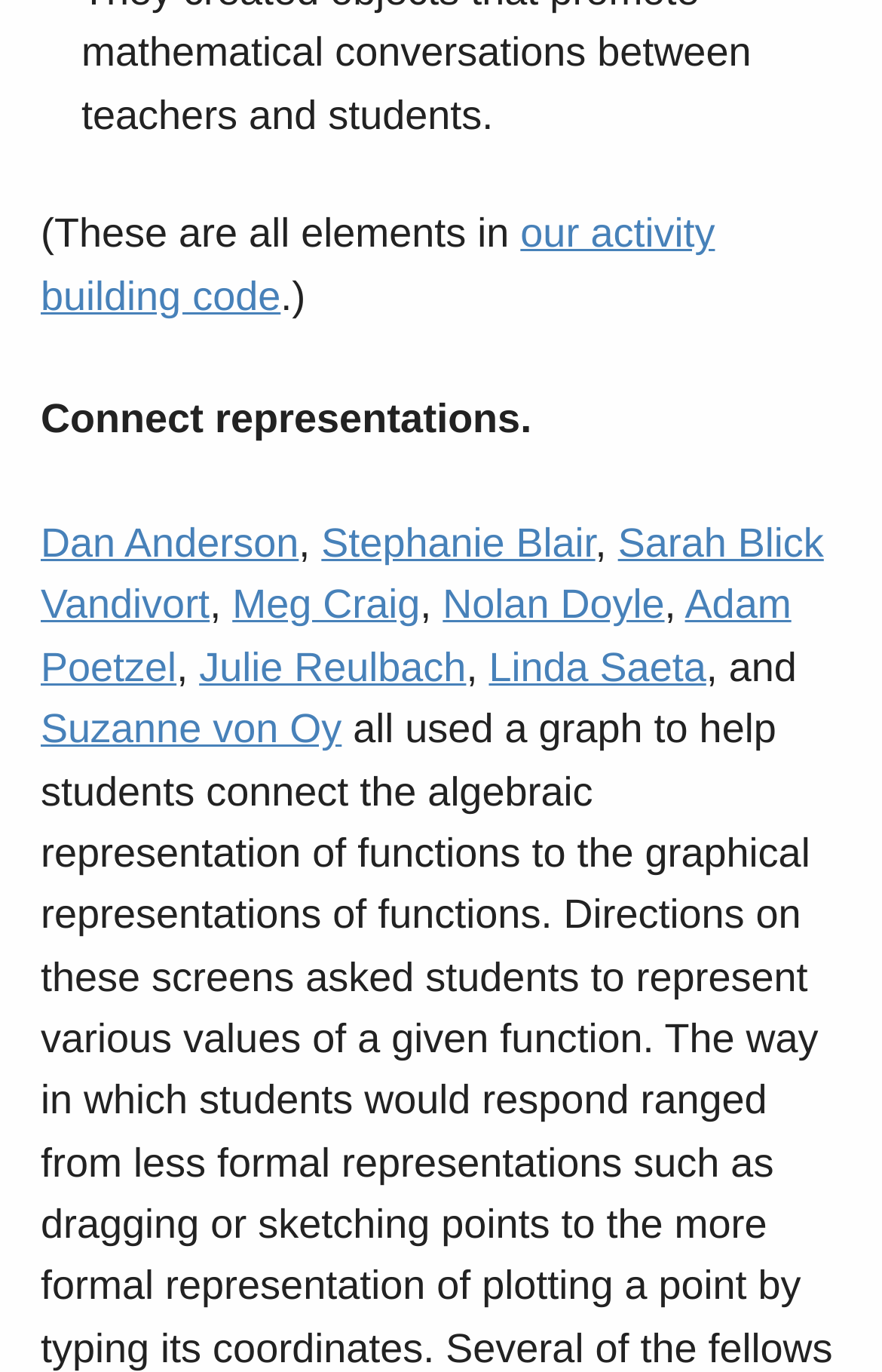Pinpoint the bounding box coordinates of the area that must be clicked to complete this instruction: "Visit our activity building code".

[0.046, 0.154, 0.811, 0.232]